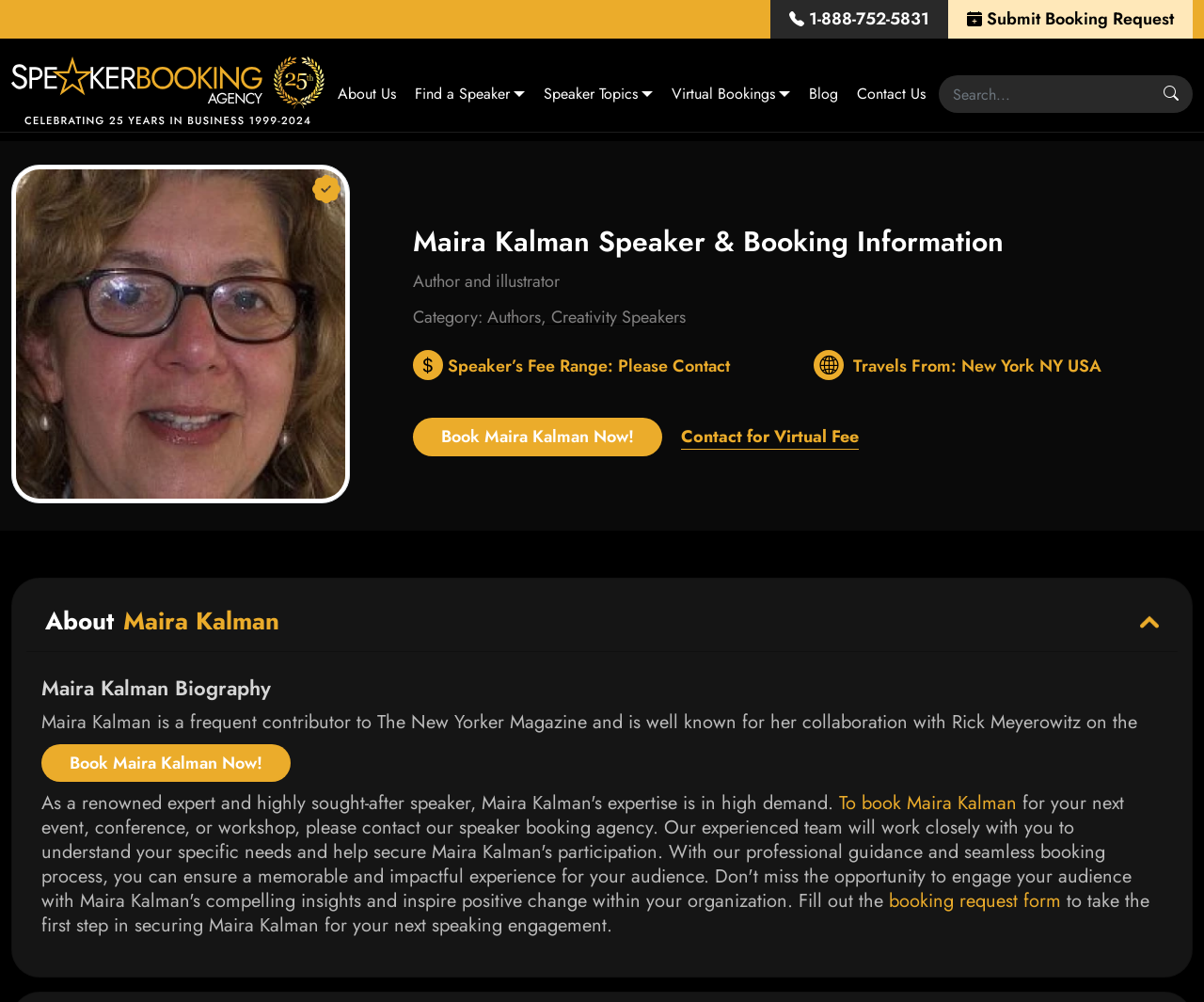Could you indicate the bounding box coordinates of the region to click in order to complete this instruction: "Contact for virtual fee".

[0.565, 0.424, 0.713, 0.449]